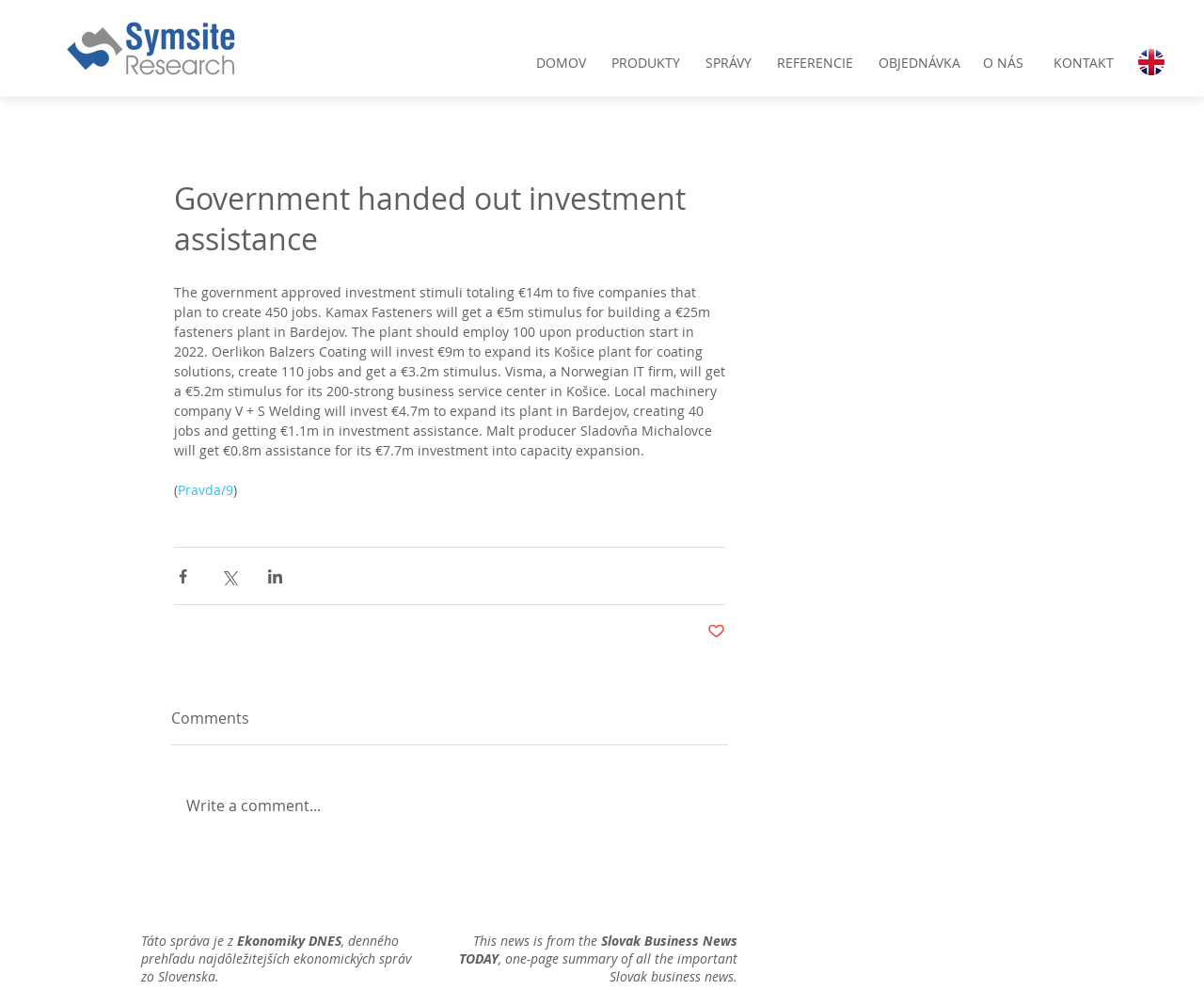How many jobs will be created by Oerlikon Balzers Coating in Košice?
Please provide a detailed and comprehensive answer to the question.

The article states that Oerlikon Balzers Coating will invest €9m to expand its Košice plant for coating solutions, create 110 jobs and get a €3.2m stimulus.